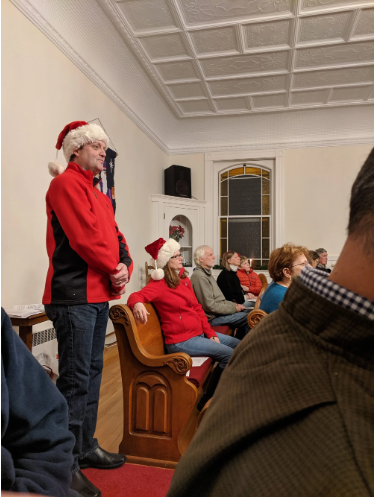Detail every significant feature and component of the image.

The image captures a warm and festive moment during a community caroling event held at a local venue. In the foreground, a man in a red jacket and a Santa hat stands attentively, embodying the holiday spirit. Beside him, a woman also wearing a red coat and Santa hat sits comfortably, engaging in the festivities. The backdrop features a gathering of attendees, all enjoying the performance, with some seated in wooden pews, warmly dressed for the occasion. The room's decor reflects a cozy atmosphere, highlighted by the ornate ceiling and a window that adds character to the setting. This gathering, celebrated on December 15th, showcases a spirit of community, as friends and neighbors joined together to sing beloved Christmas carols, creating a memorable and joyful experience.